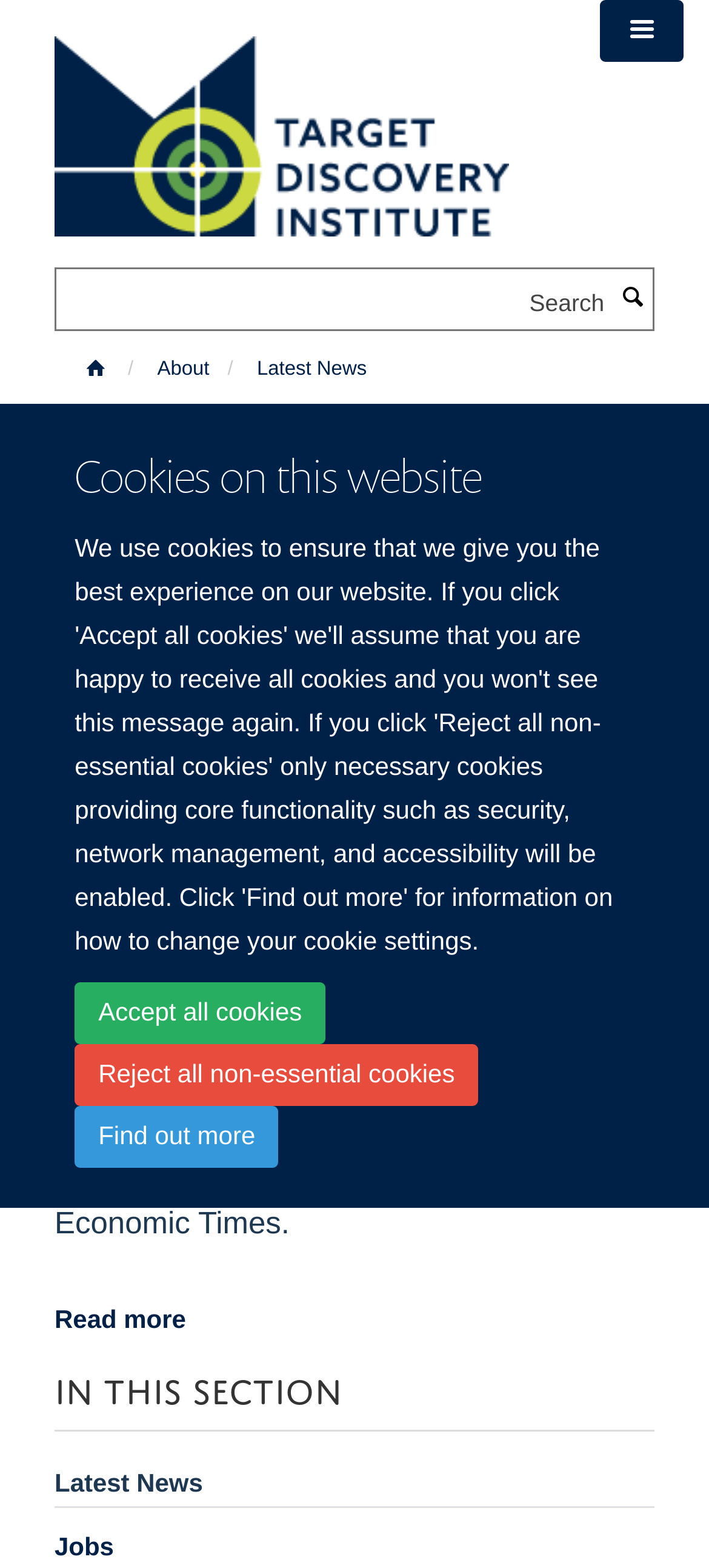Please answer the following question using a single word or phrase: What is the name of the institute?

Target Discovery Institute